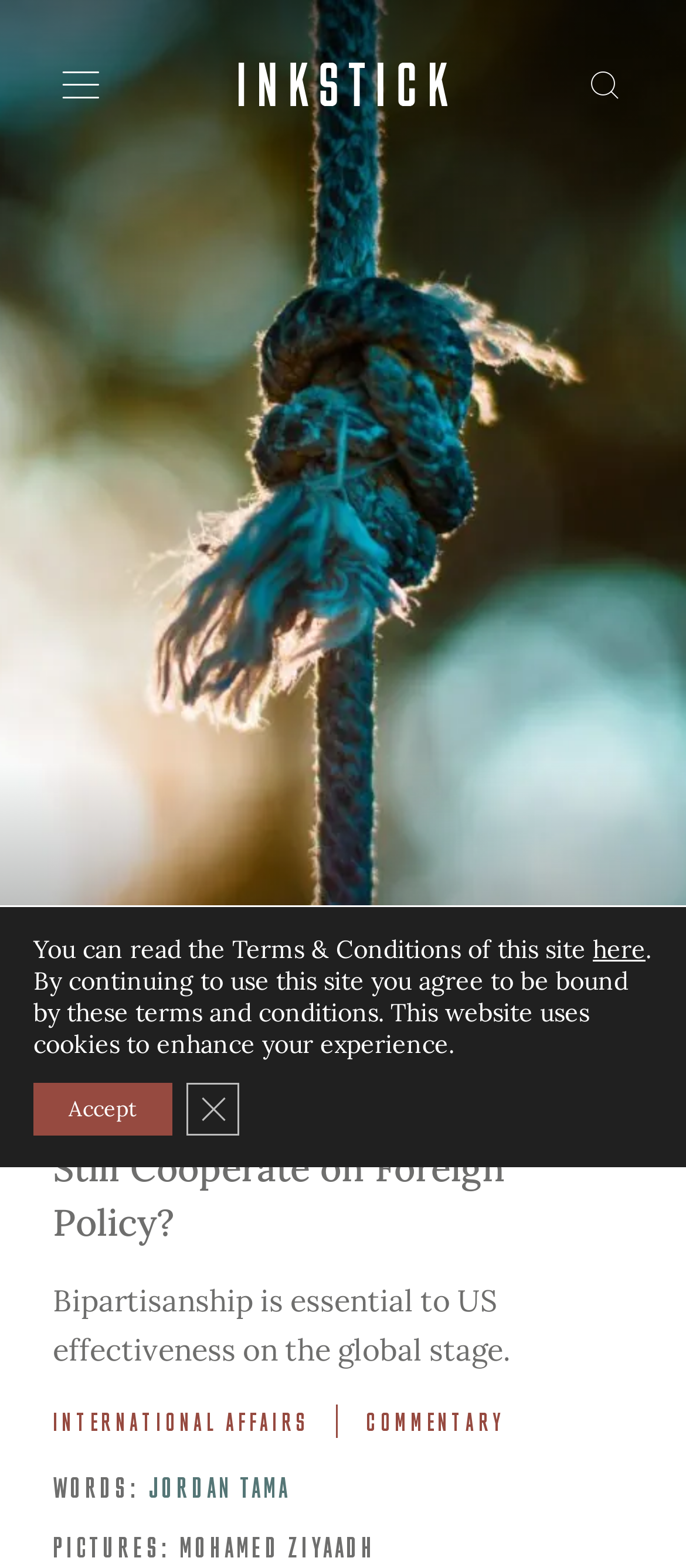What is the website's logo?
Utilize the information in the image to give a detailed answer to the question.

I determined the website's logo by looking at the image located in the top-left corner of the webpage, which has the text 'Inkstick' written on it.